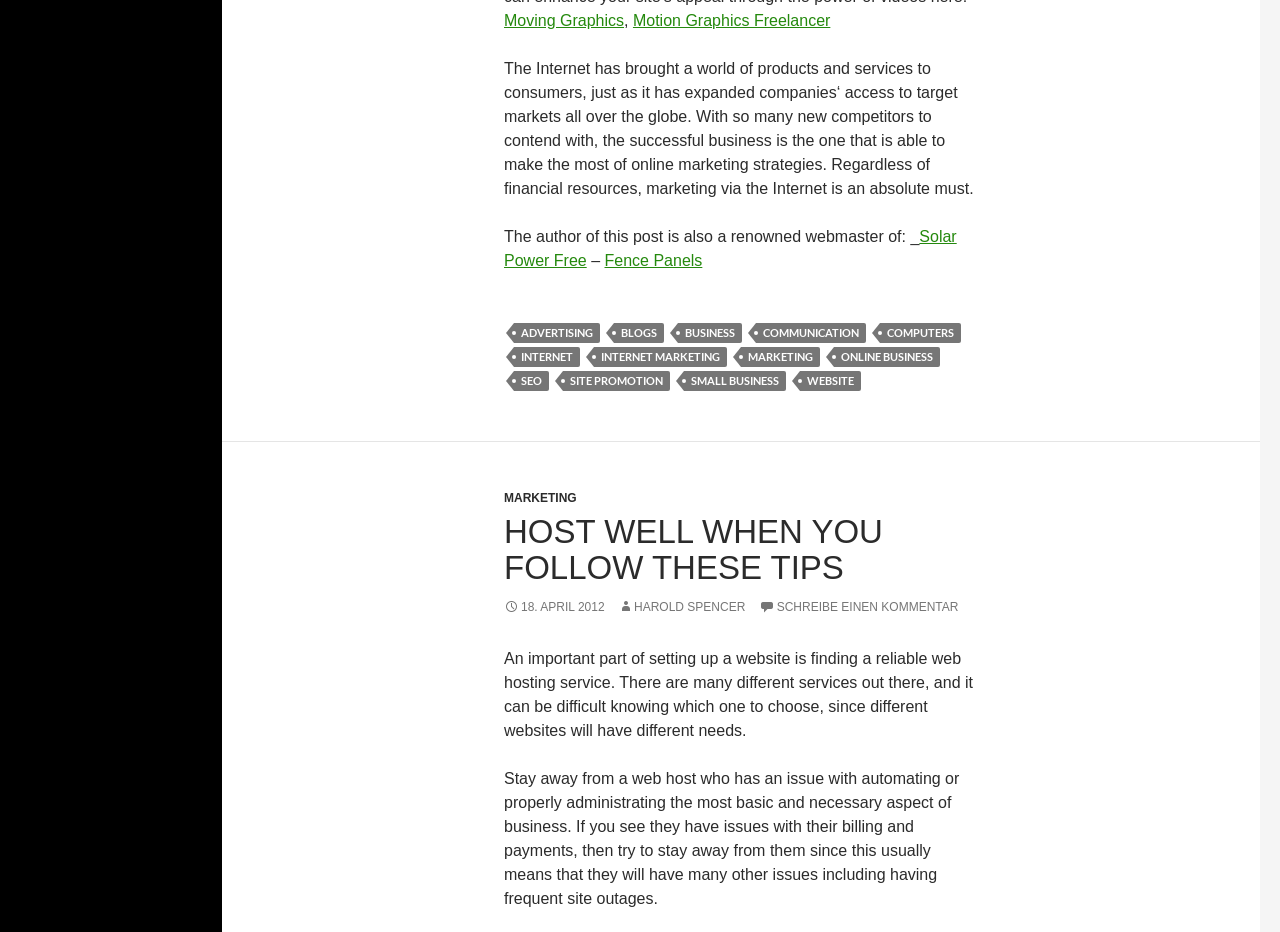Determine the bounding box for the HTML element described here: "Advertising". The coordinates should be given as [left, top, right, bottom] with each number being a float between 0 and 1.

[0.402, 0.347, 0.469, 0.368]